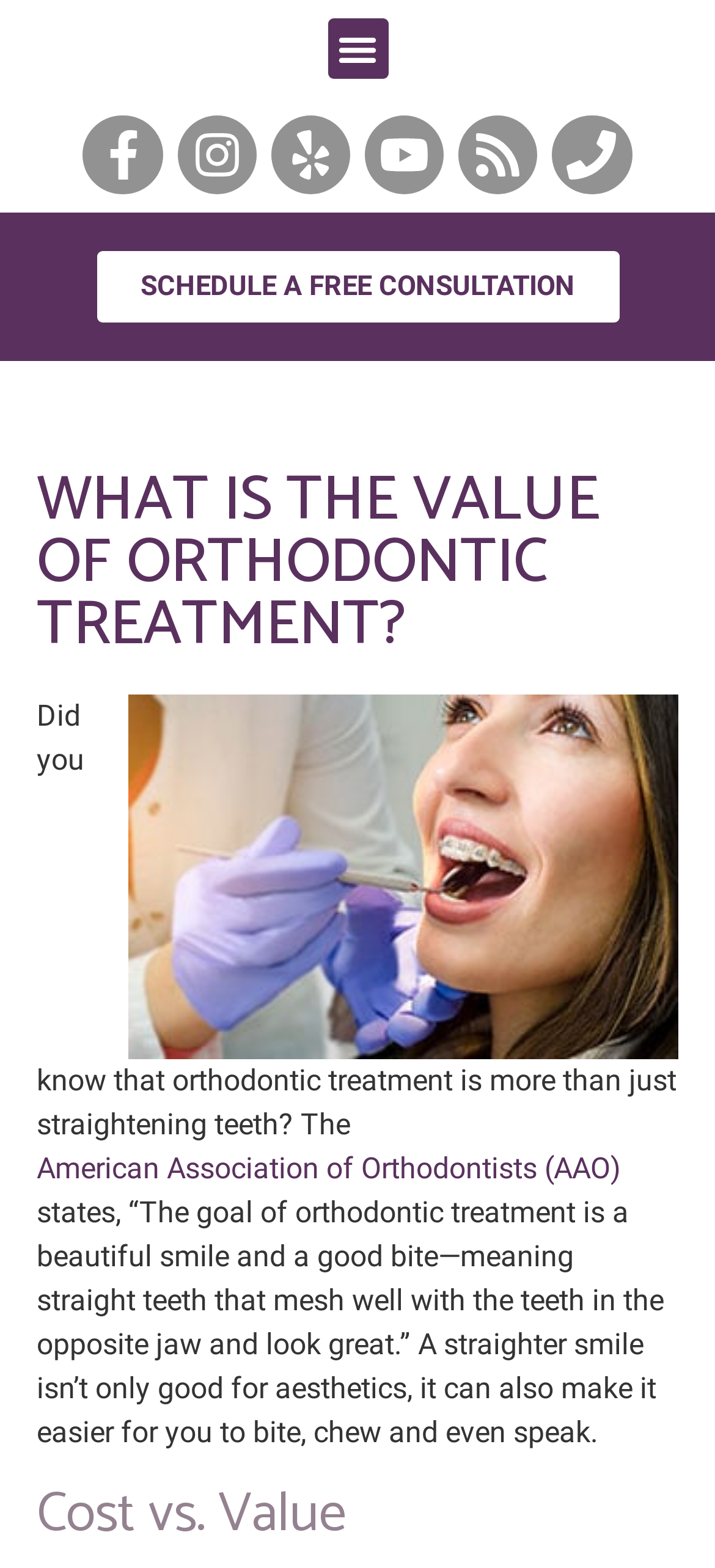Please identify the bounding box coordinates of the area that needs to be clicked to follow this instruction: "Schedule a free consultation".

[0.135, 0.16, 0.865, 0.206]